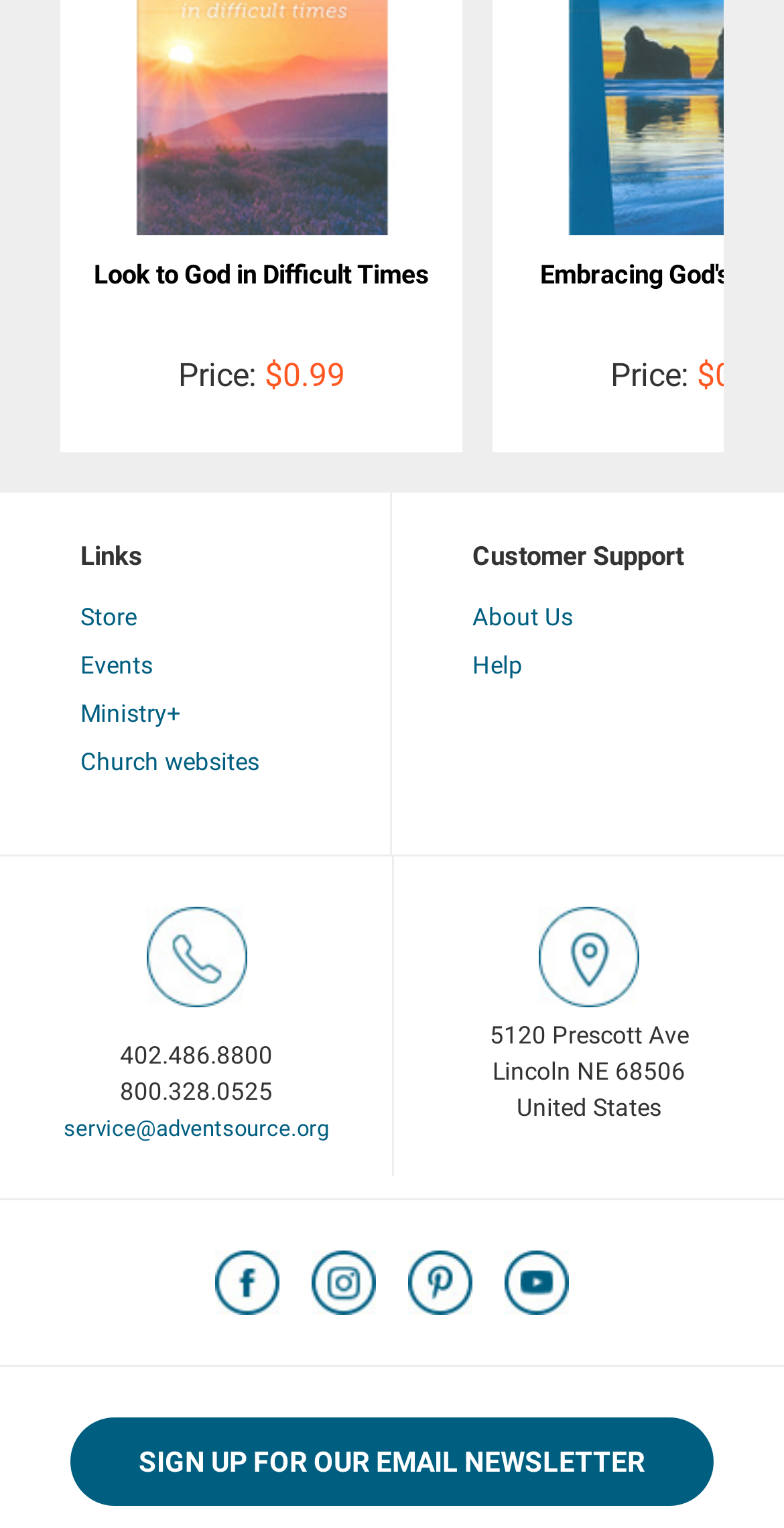Please locate the clickable area by providing the bounding box coordinates to follow this instruction: "Click on 'Look to God in Difficult Times'".

[0.119, 0.17, 0.547, 0.189]